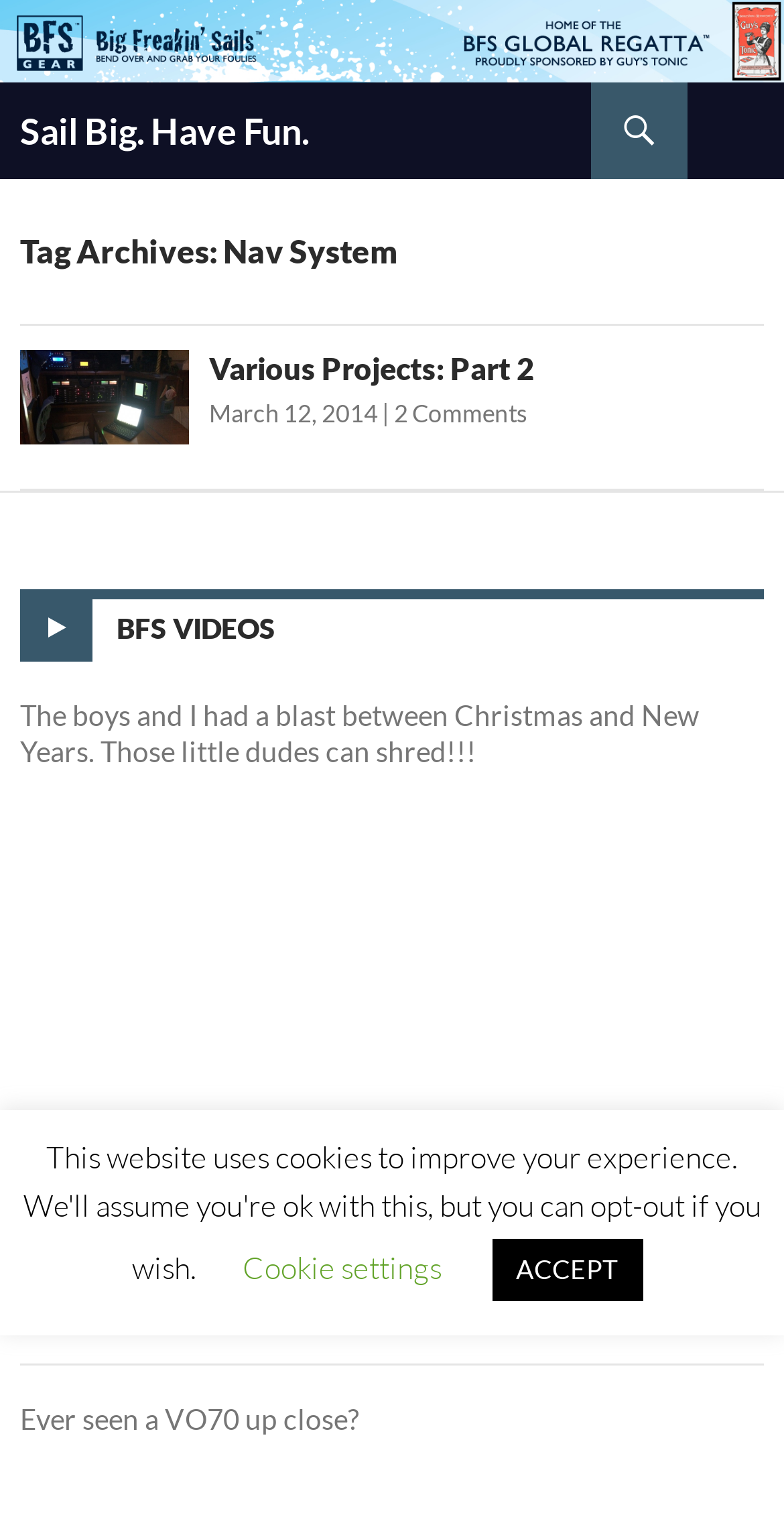Locate the bounding box coordinates of the clickable region to complete the following instruction: "Read the article 'Various Projects: Part 2'."

[0.267, 0.232, 0.682, 0.256]